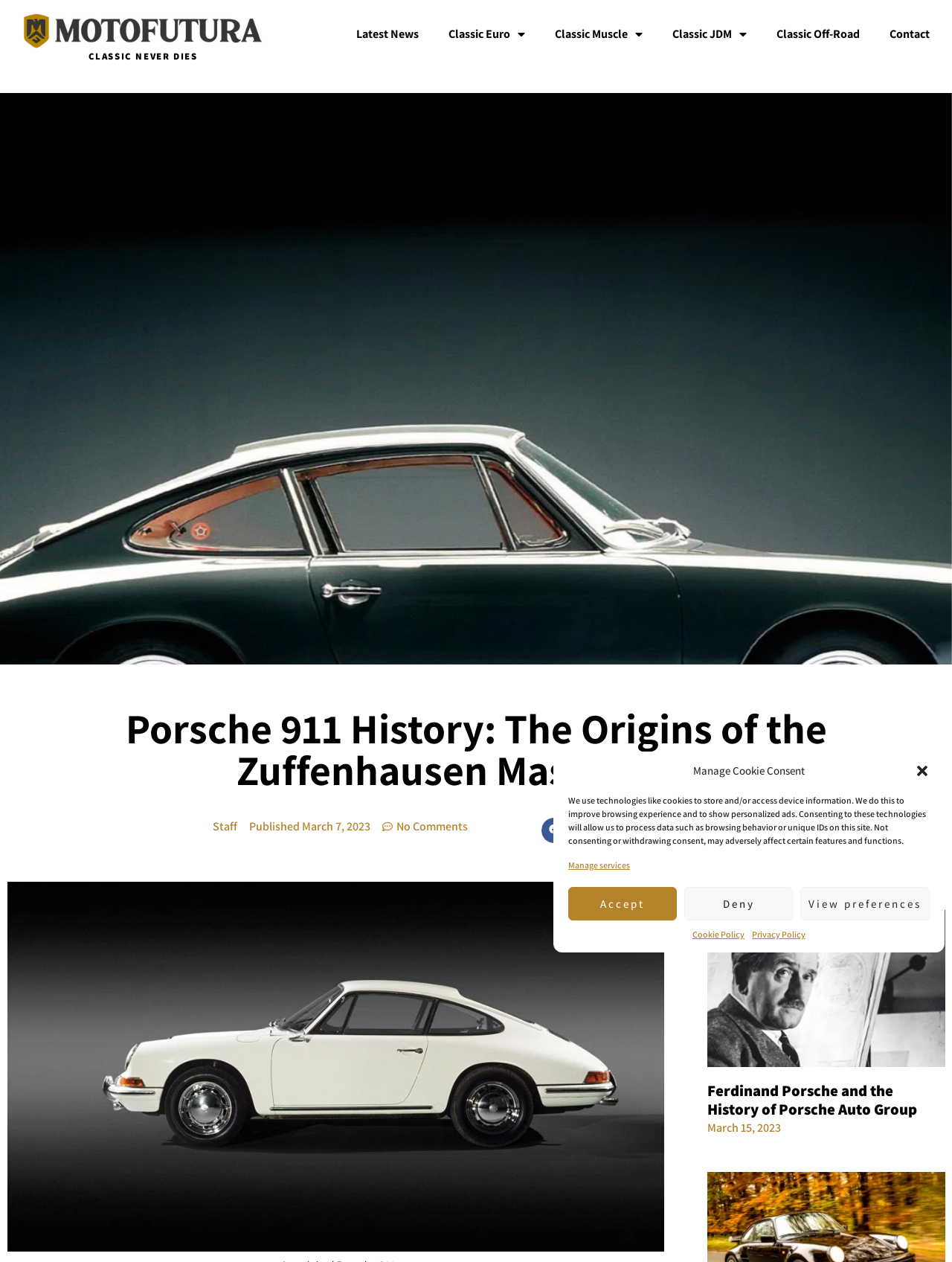Identify the bounding box of the UI element described as follows: "Privacy Policy". Provide the coordinates as four float numbers in the range of 0 to 1 [left, top, right, bottom].

[0.79, 0.735, 0.846, 0.746]